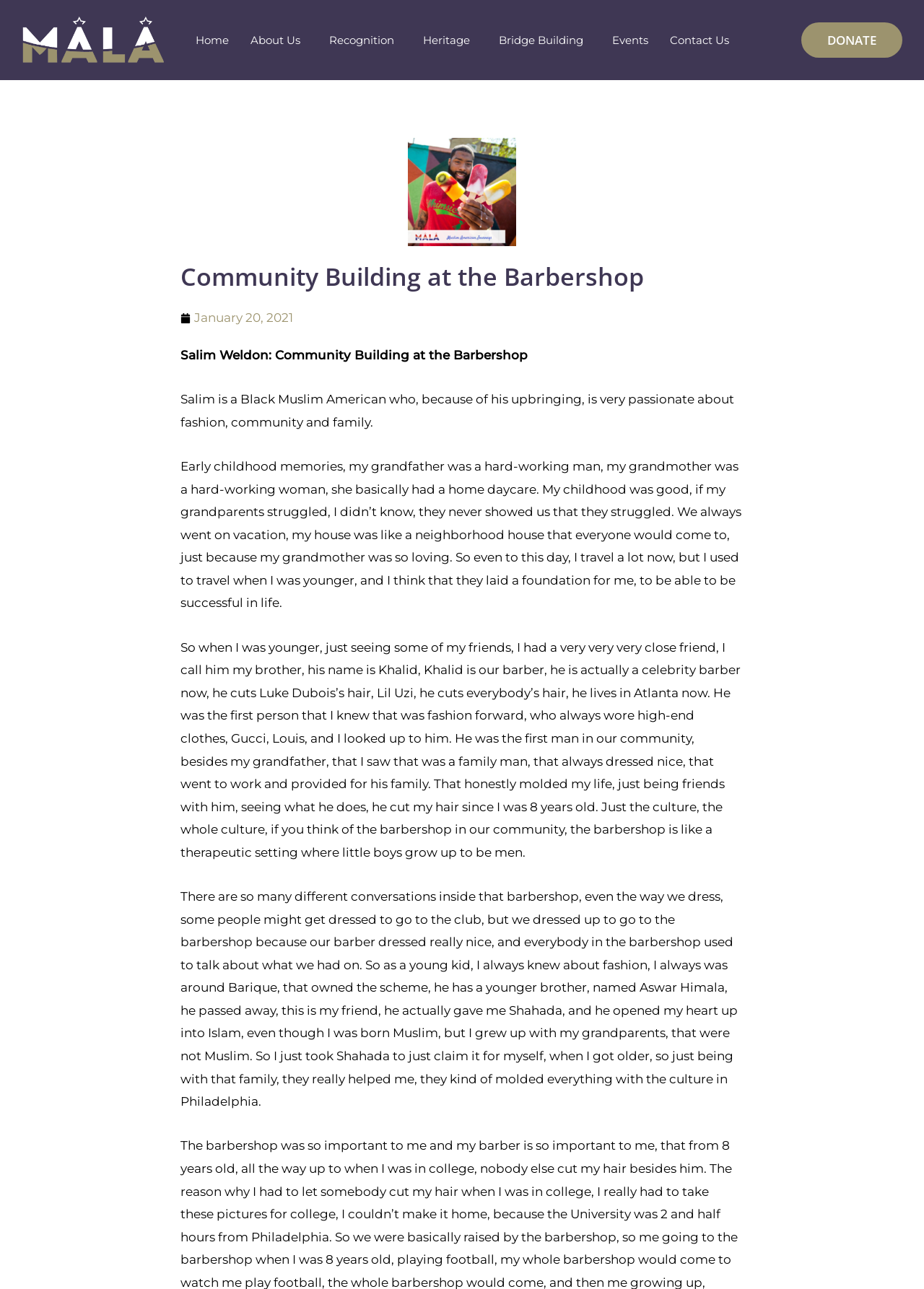Predict the bounding box coordinates of the area that should be clicked to accomplish the following instruction: "Click the 'About Us Menu Toggle' link". The bounding box coordinates should consist of four float numbers between 0 and 1, i.e., [left, top, right, bottom].

[0.259, 0.016, 0.344, 0.046]